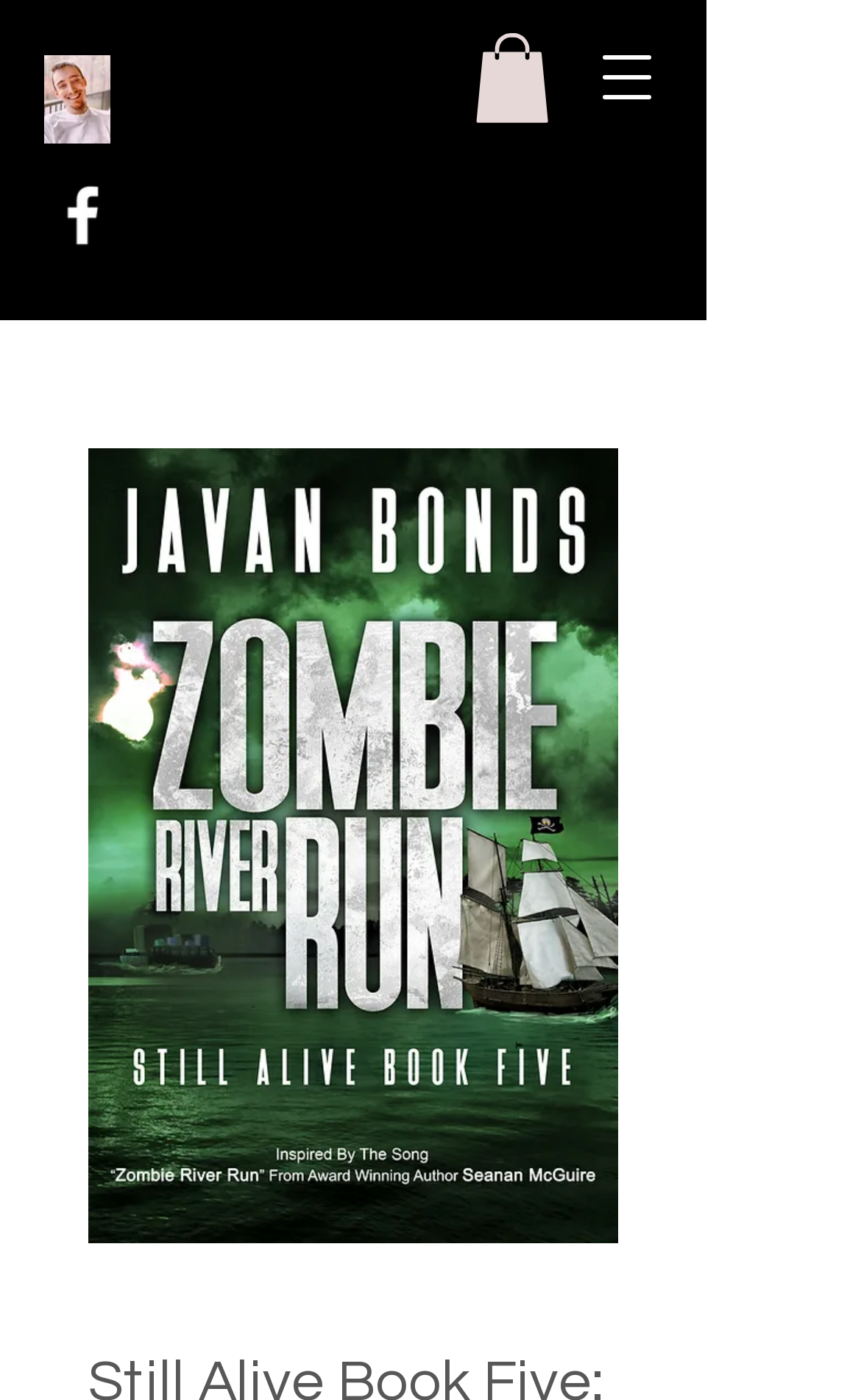Generate a thorough caption that explains the contents of the webpage.

The webpage appears to be a book page, specifically for "Still Alive Book Five: Zombie River Run Paperback" by Javan Bonds. At the top left, there is a small image of a book cover, "IMG_3991.jpg", which is a thumbnail. Next to it, there is a larger image of the book cover, taking up a significant portion of the top section of the page.

Below the book cover images, there is a navigation menu button on the top right, labeled "Open navigation menu". To the left of the navigation button, there is a social bar with a Facebook link, represented by a small Facebook icon.

On the right side of the page, there is a larger image of the book cover again, with the title "Still Alive Book Five: Zombie River Run Paperback" written on it. This image takes up most of the page's vertical space.

The meta description provides a brief summary of the book's plot, mentioning the main character Mo Collins and her survival of the zombie apocalypse on a replica pirate ship, and how her life changes after meeting another survivor, Smokes.